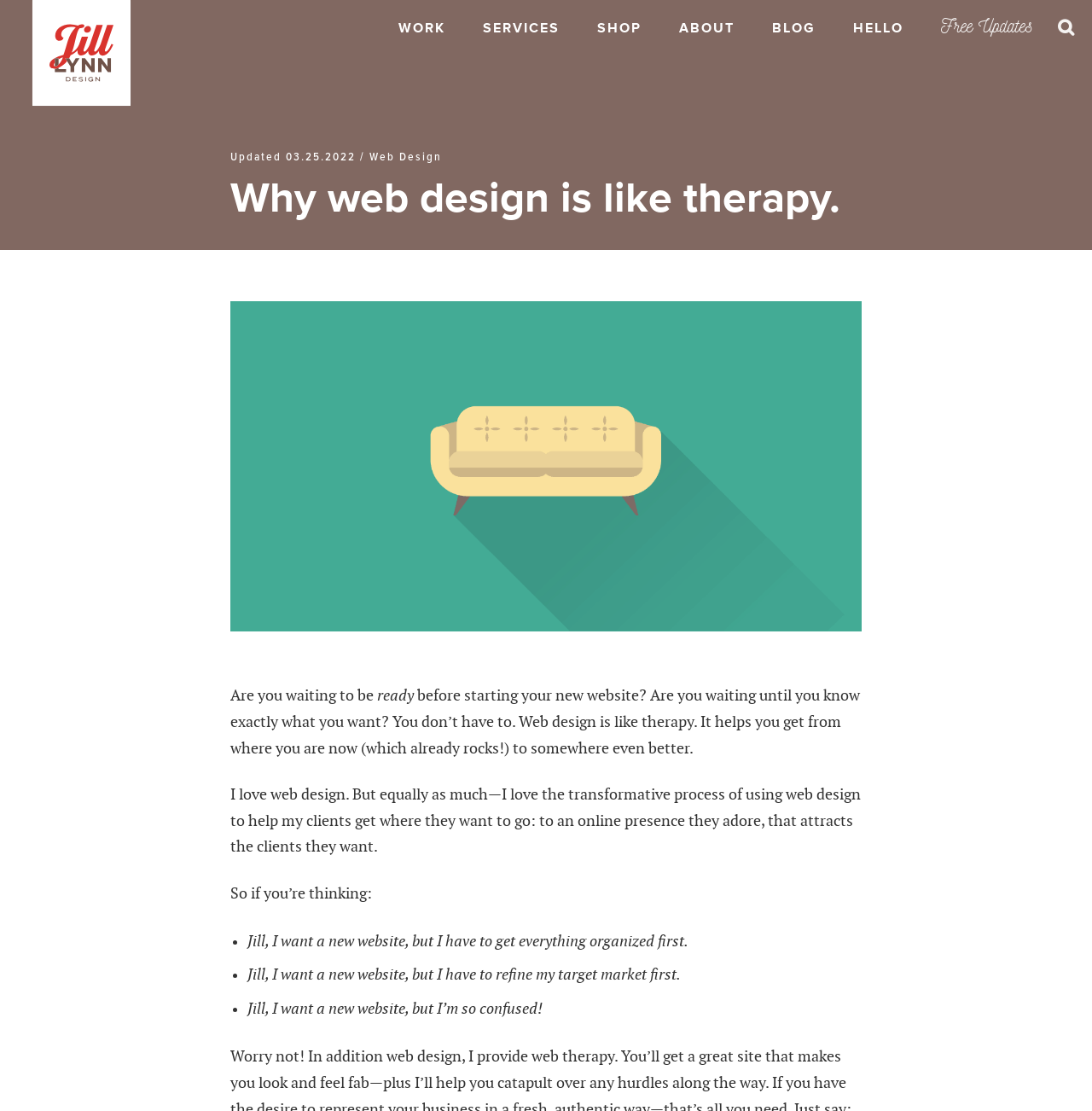Please provide a brief answer to the question using only one word or phrase: 
How many links are in the top navigation menu?

6